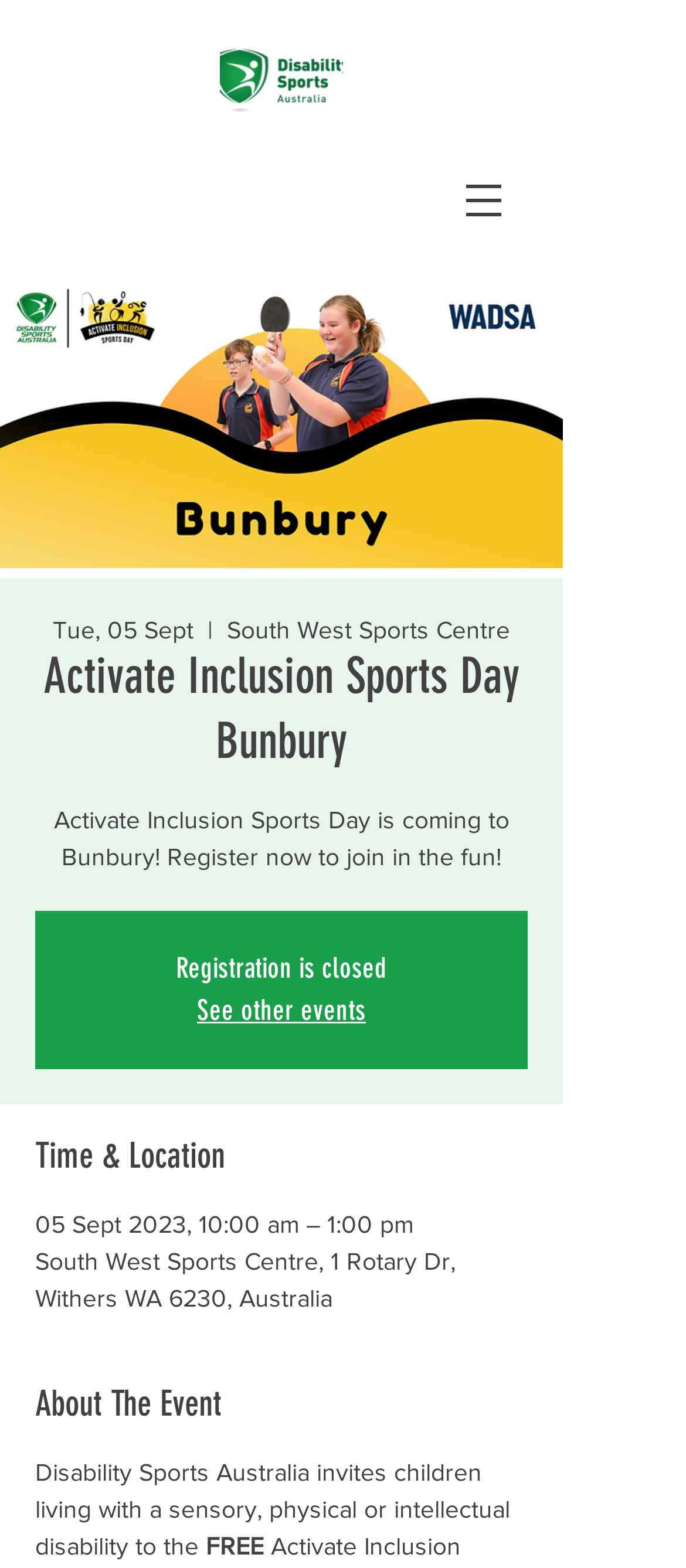Is registration for the event still open?
Please provide a comprehensive answer to the question based on the webpage screenshot.

I found the answer by looking at the text that says 'Registration is closed', which indicates that registration is no longer open.